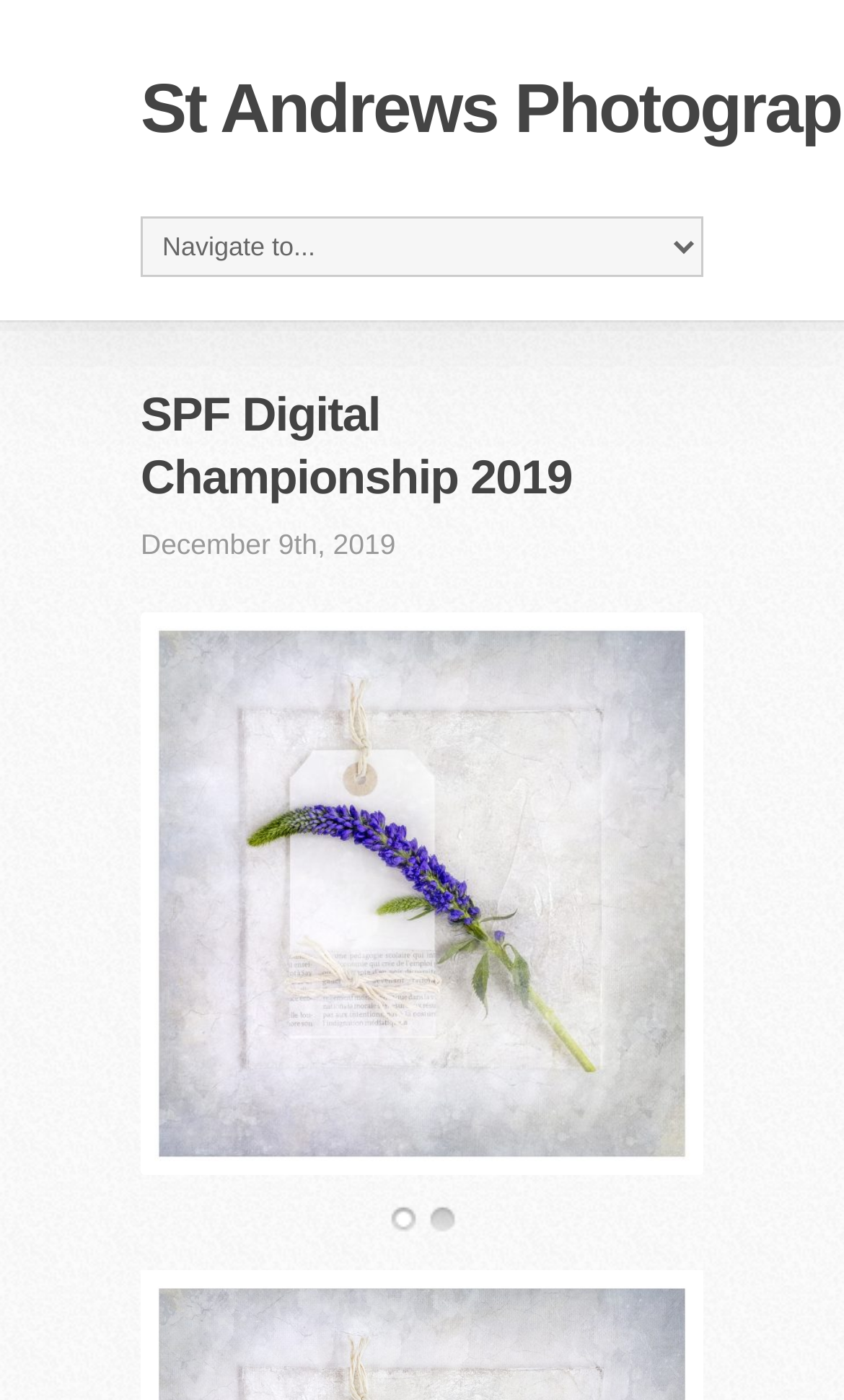Extract the main heading text from the webpage.

SPF Digital Championship 2019